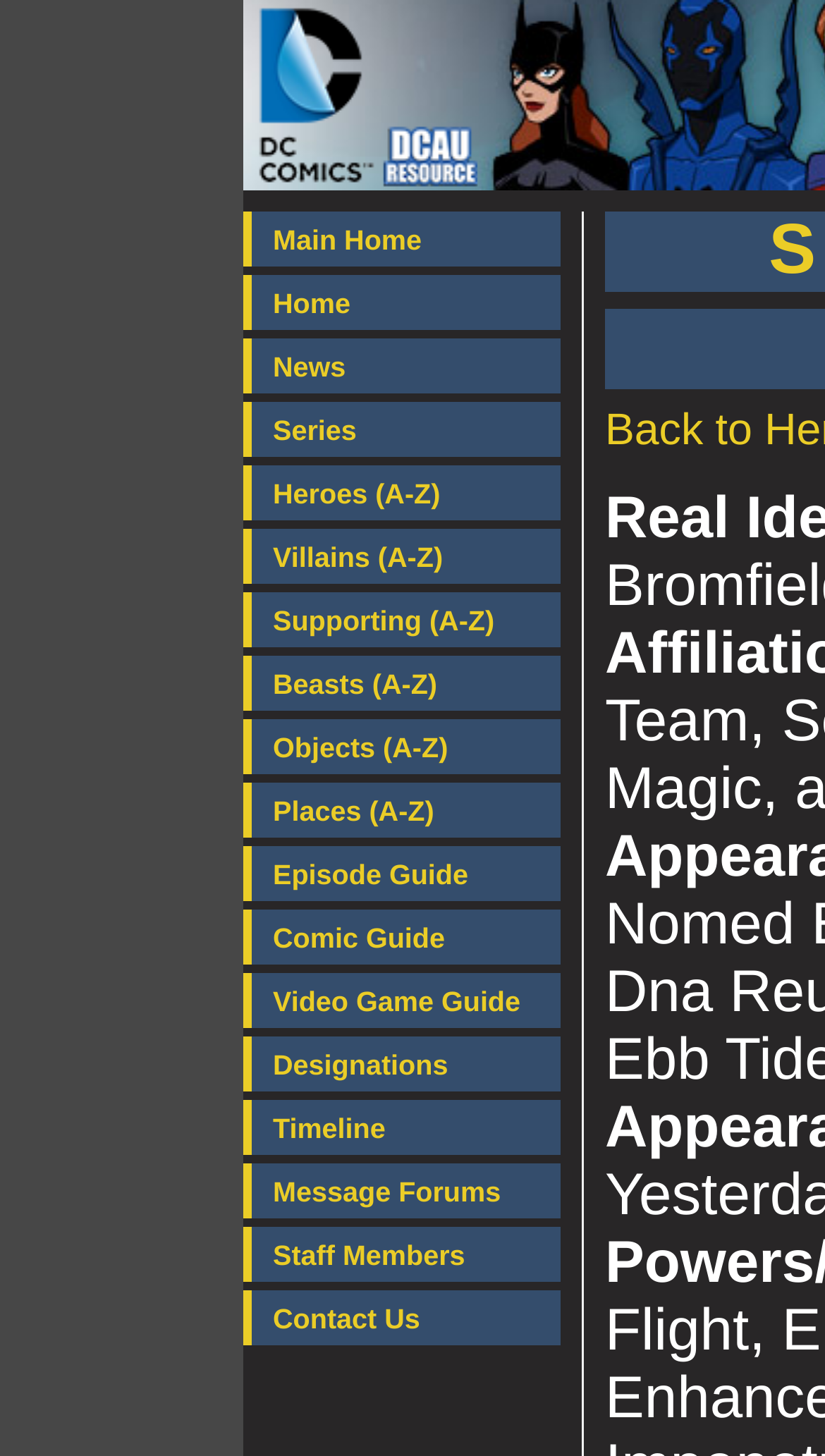Identify the bounding box coordinates of the element to click to follow this instruction: 'view heroes list'. Ensure the coordinates are four float values between 0 and 1, provided as [left, top, right, bottom].

[0.295, 0.32, 0.679, 0.357]